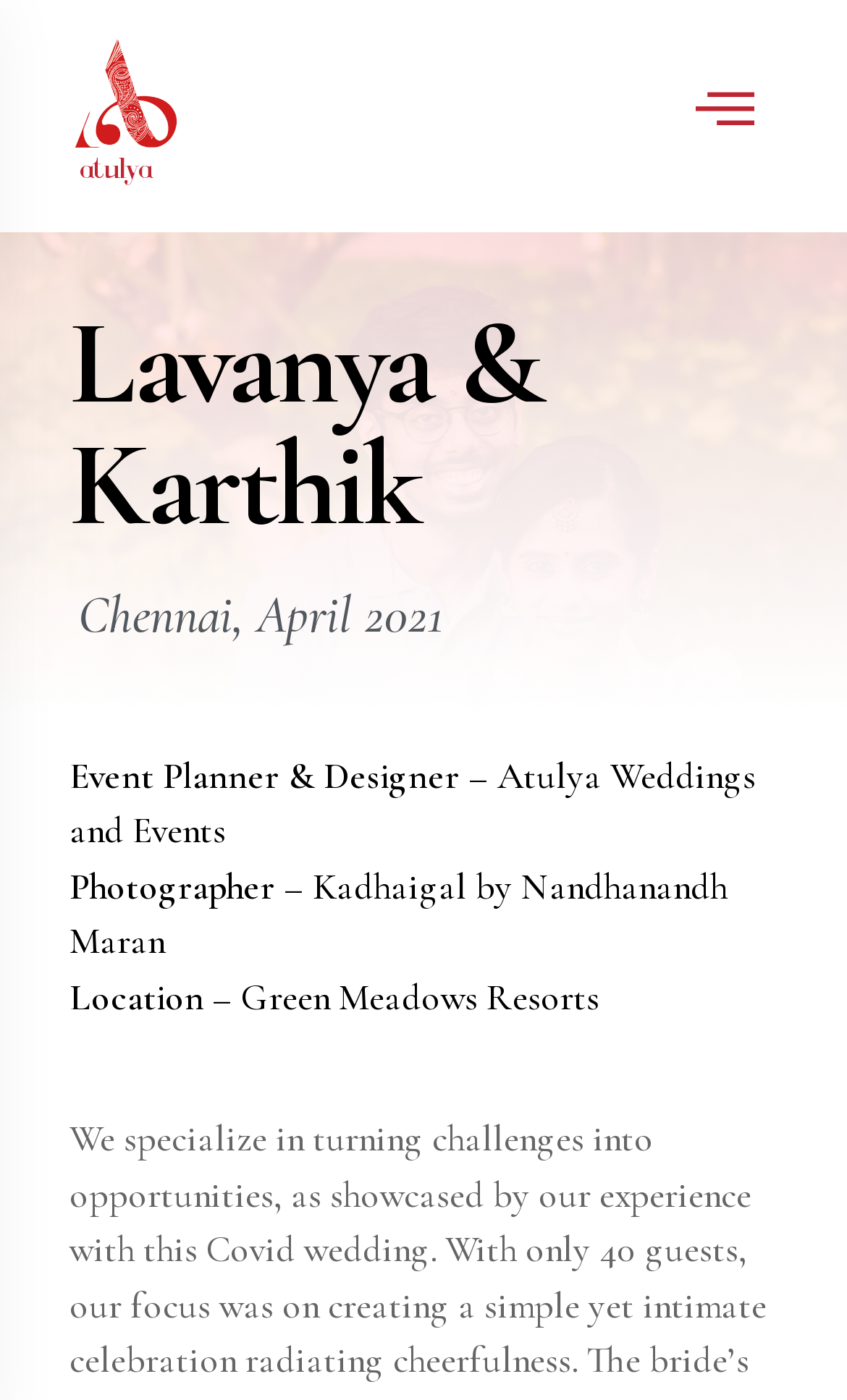Using the provided description parent_node: Home aria-label="hamburger-icon", find the bounding box coordinates for the UI element. Provide the coordinates in (top-left x, top-left y, bottom-right x, bottom-right y) format, ensuring all values are between 0 and 1.

[0.801, 0.044, 0.916, 0.122]